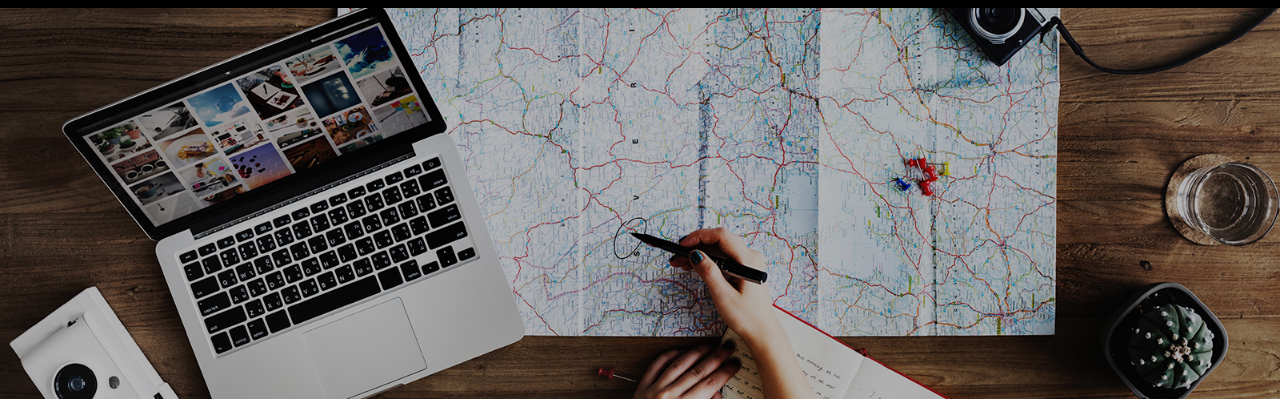What is the small plant on the table?
Based on the image content, provide your answer in one word or a short phrase.

Potted cactus